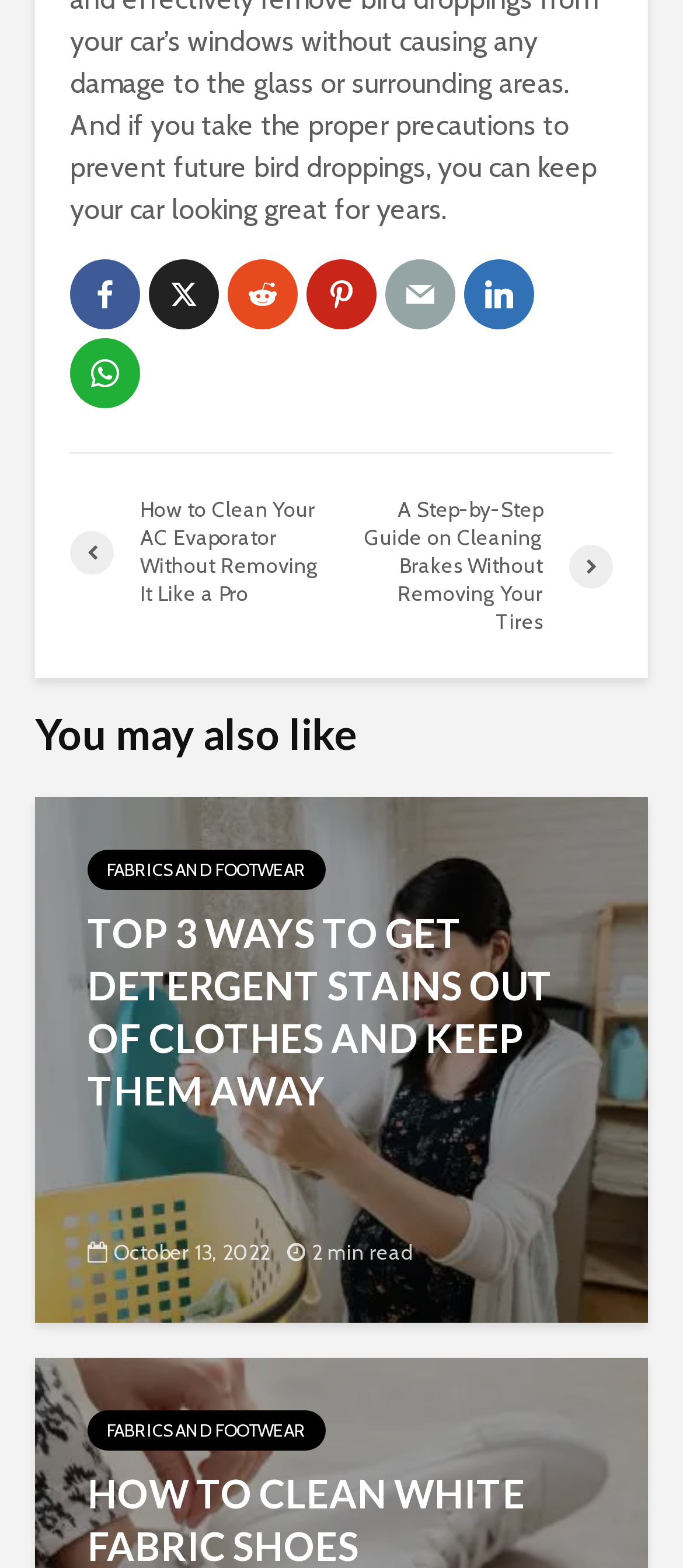Specify the bounding box coordinates of the element's region that should be clicked to achieve the following instruction: "View the top 3 ways to get detergent stains out of clothes". The bounding box coordinates consist of four float numbers between 0 and 1, in the format [left, top, right, bottom].

[0.051, 0.664, 0.949, 0.685]